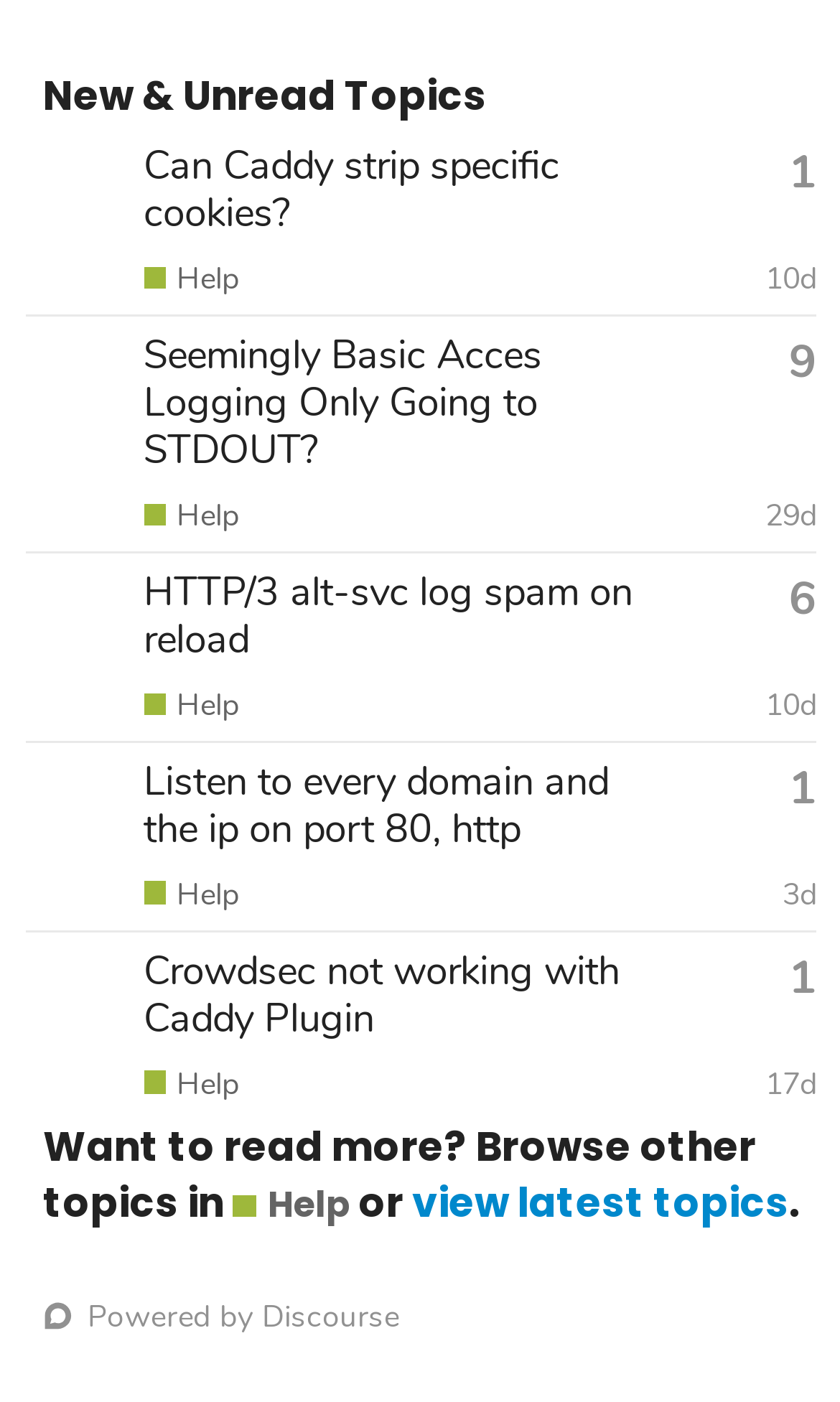What is the topic of the webpage?
Using the image, provide a concise answer in one word or a short phrase.

Caddy Help